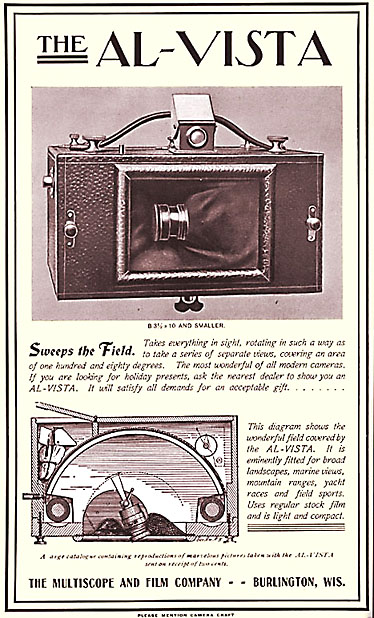Capture every detail in the image and describe it fully.

The image features an advertisement for the "AL-VISTA," an early camera. The design prominently showcases the camera at the top with a large, detailed illustration. Below, a diagram explains the camera's capability to capture a wide field of view, rotating in a manner that allows for extensive imaging. The text emphasizes the camera's efficiency and modern design, highlighting its suitability as a gift. Additionally, the advertisement mentions the Multiscope and Film Company located in Burlington, Wisconsin, reinforcing the historical context of photography equipment in the early 20th century. The retro aesthetic captures the spirit of innovation during that period in camera technology.